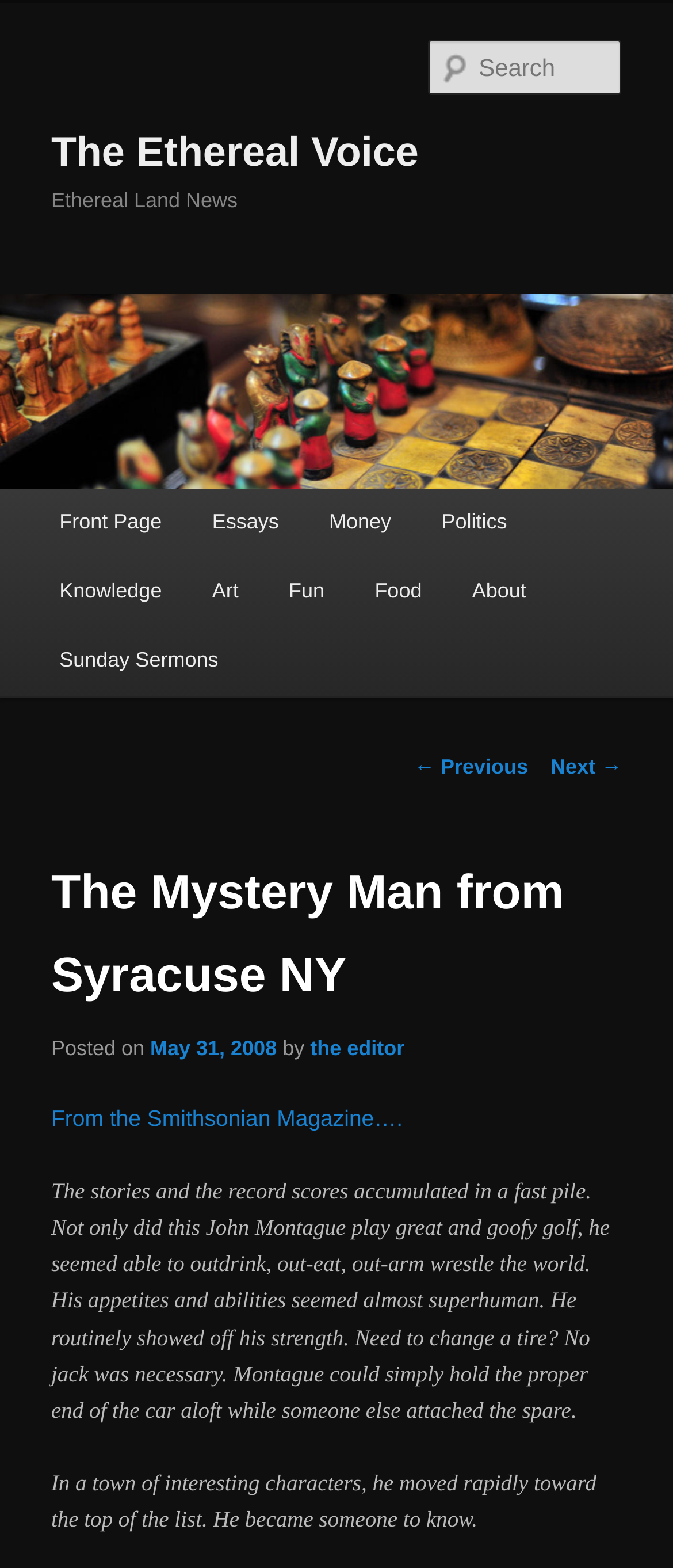Identify the bounding box coordinates of the region that needs to be clicked to carry out this instruction: "Read the article about the Mystery Man from Syracuse NY". Provide these coordinates as four float numbers ranging from 0 to 1, i.e., [left, top, right, bottom].

[0.076, 0.527, 0.924, 0.658]